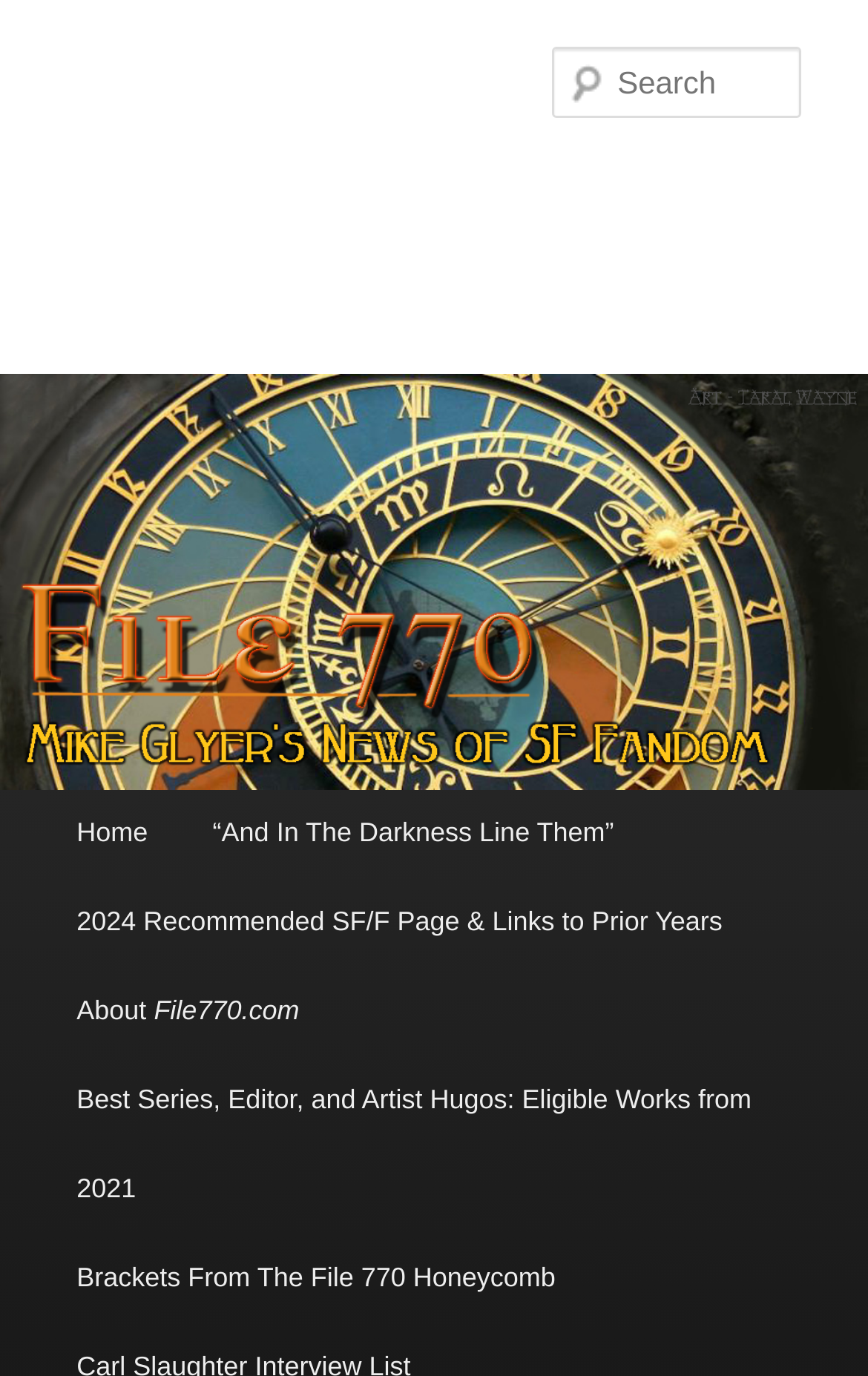Answer the following in one word or a short phrase: 
What is the name of the website?

File 770